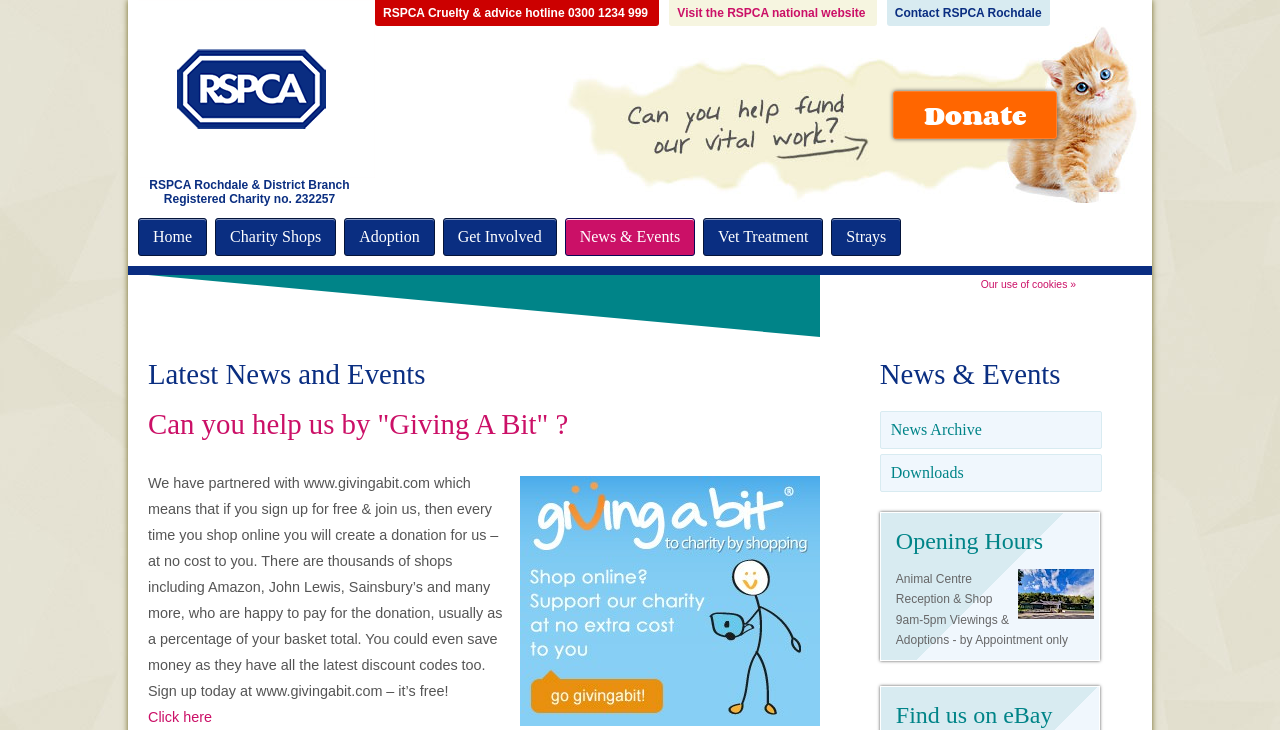Please determine the bounding box coordinates of the clickable area required to carry out the following instruction: "Sign up for free at www.givingabit.com". The coordinates must be four float numbers between 0 and 1, represented as [left, top, right, bottom].

[0.116, 0.972, 0.166, 0.994]